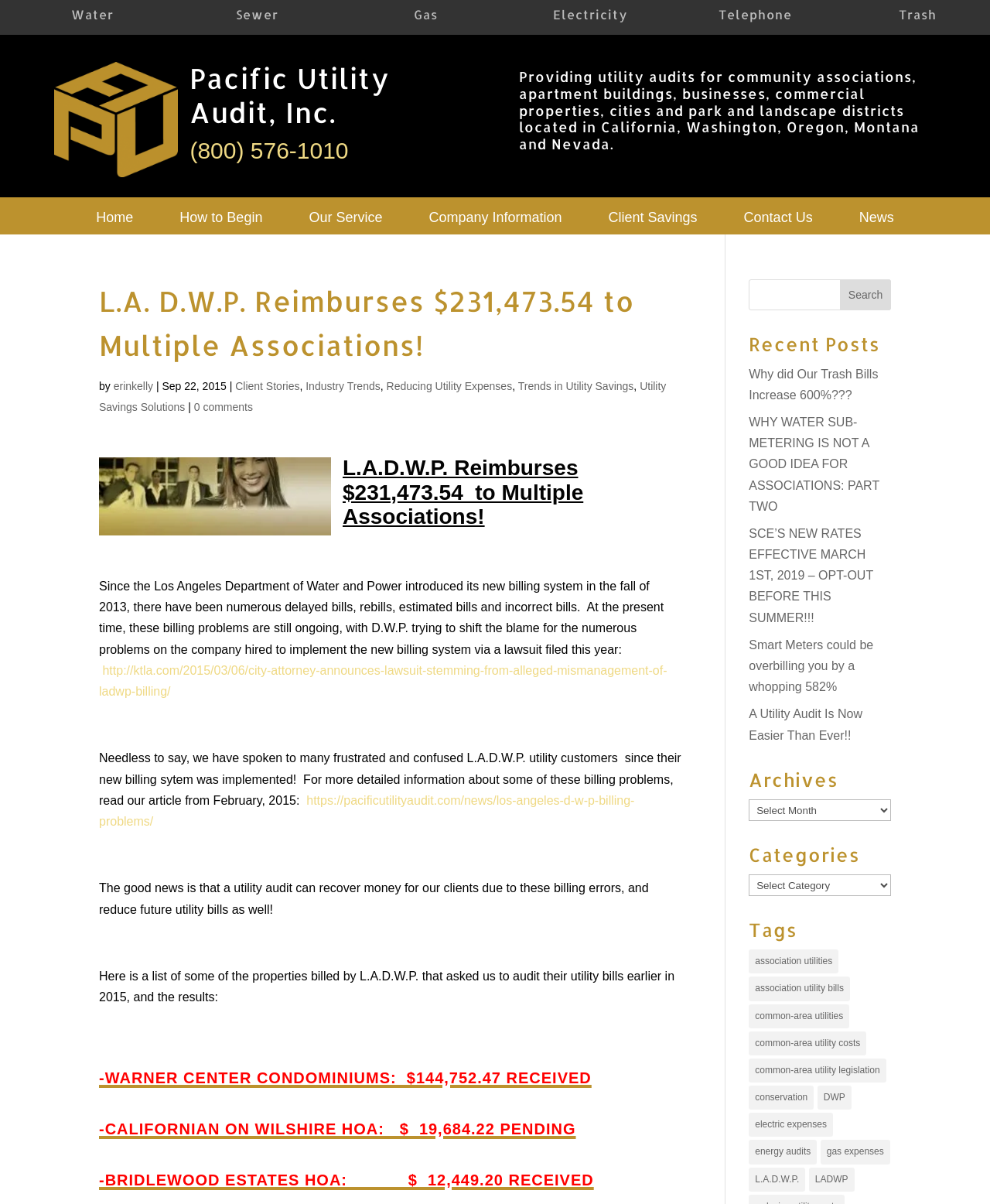Please determine the main heading text of this webpage.

L.A. D.W.P. Reimburses $231,473.54 to Multiple Associations!